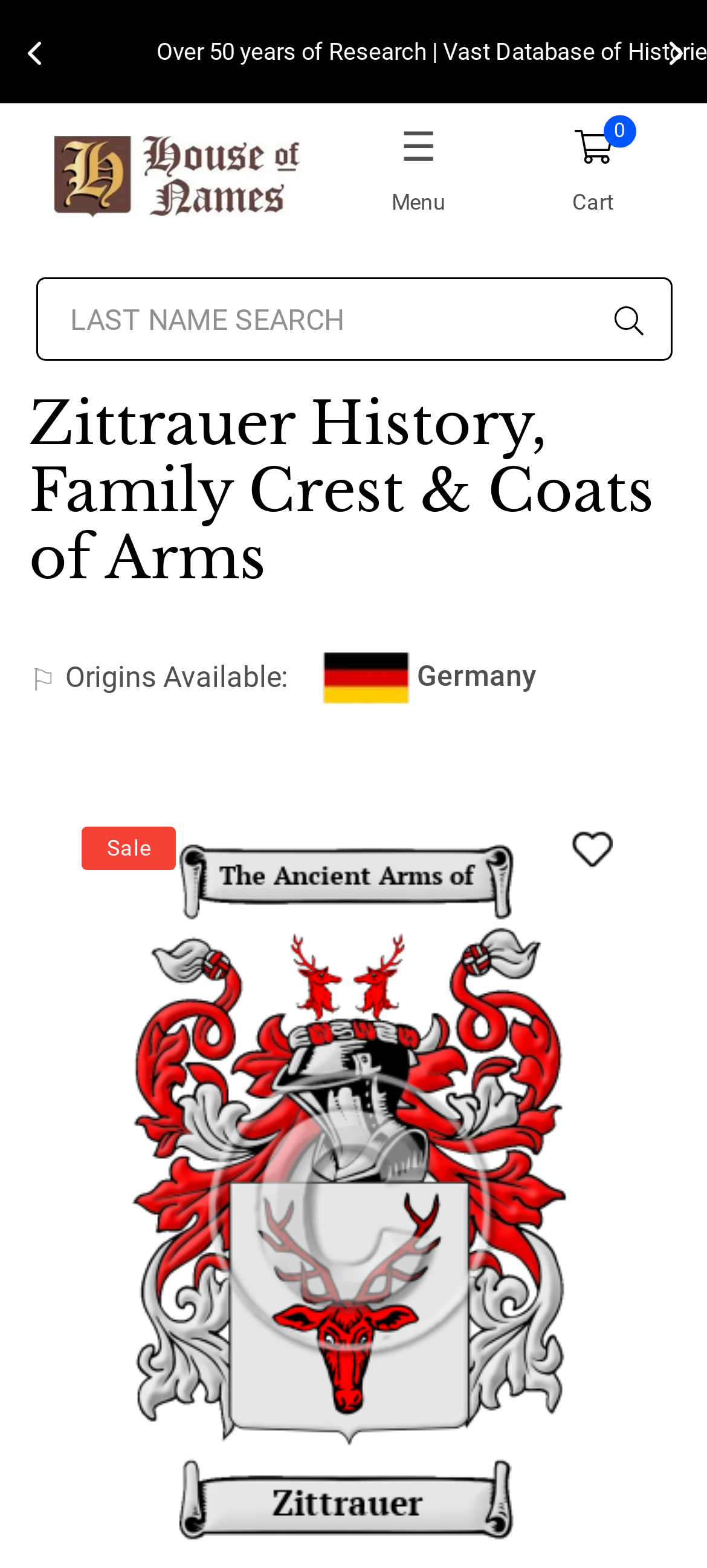Please extract the webpage's main title and generate its text content.

Zittrauer History, Family Crest & Coats of Arms